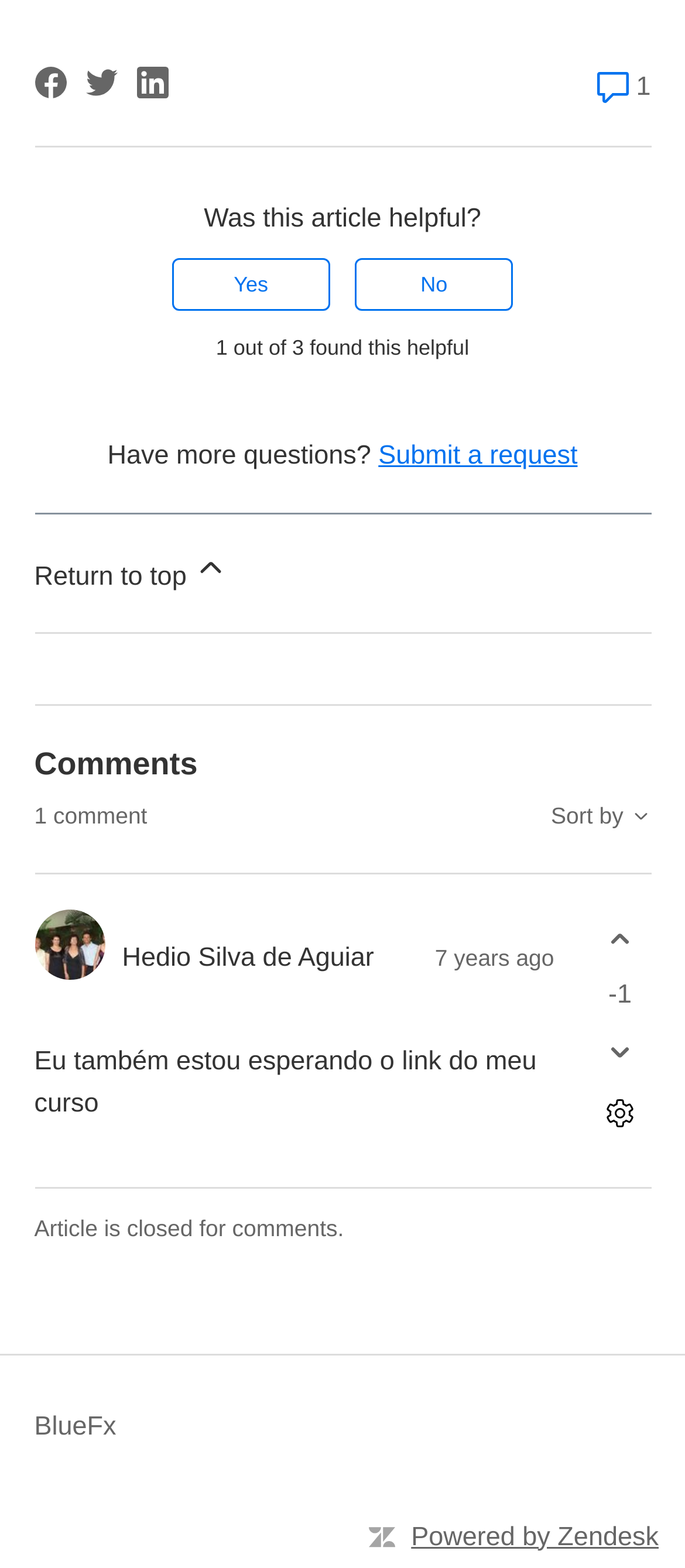Please locate the bounding box coordinates of the element's region that needs to be clicked to follow the instruction: "Return to top". The bounding box coordinates should be provided as four float numbers between 0 and 1, i.e., [left, top, right, bottom].

[0.05, 0.328, 0.95, 0.403]